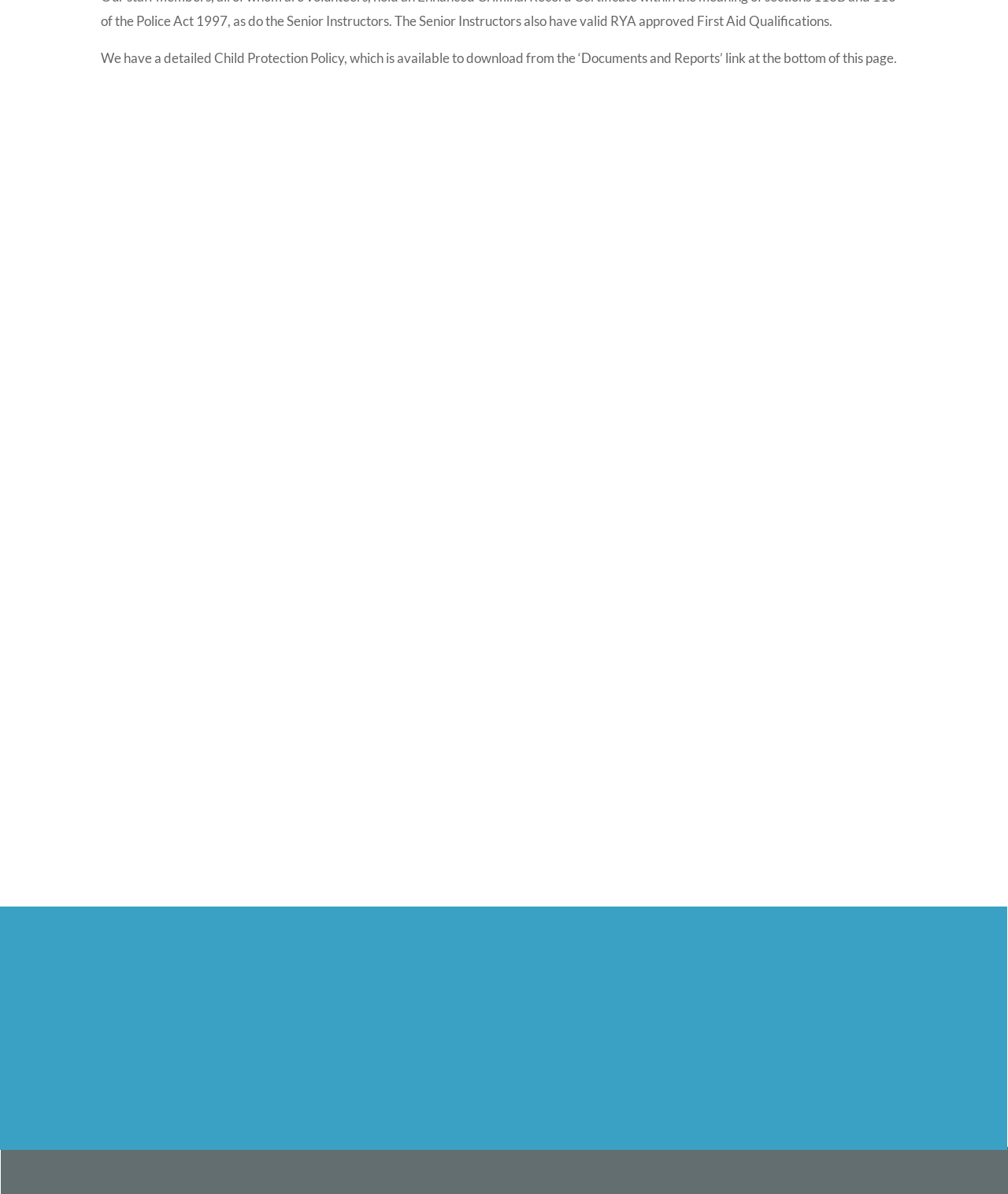Please analyze the image and provide a thorough answer to the question:
What type of organisation is HYSTS?

This answer can be obtained by reading the static text 'Havant Youth Sail Training Scheme is a Charitable Organisation' located at the bottom of the webpage.